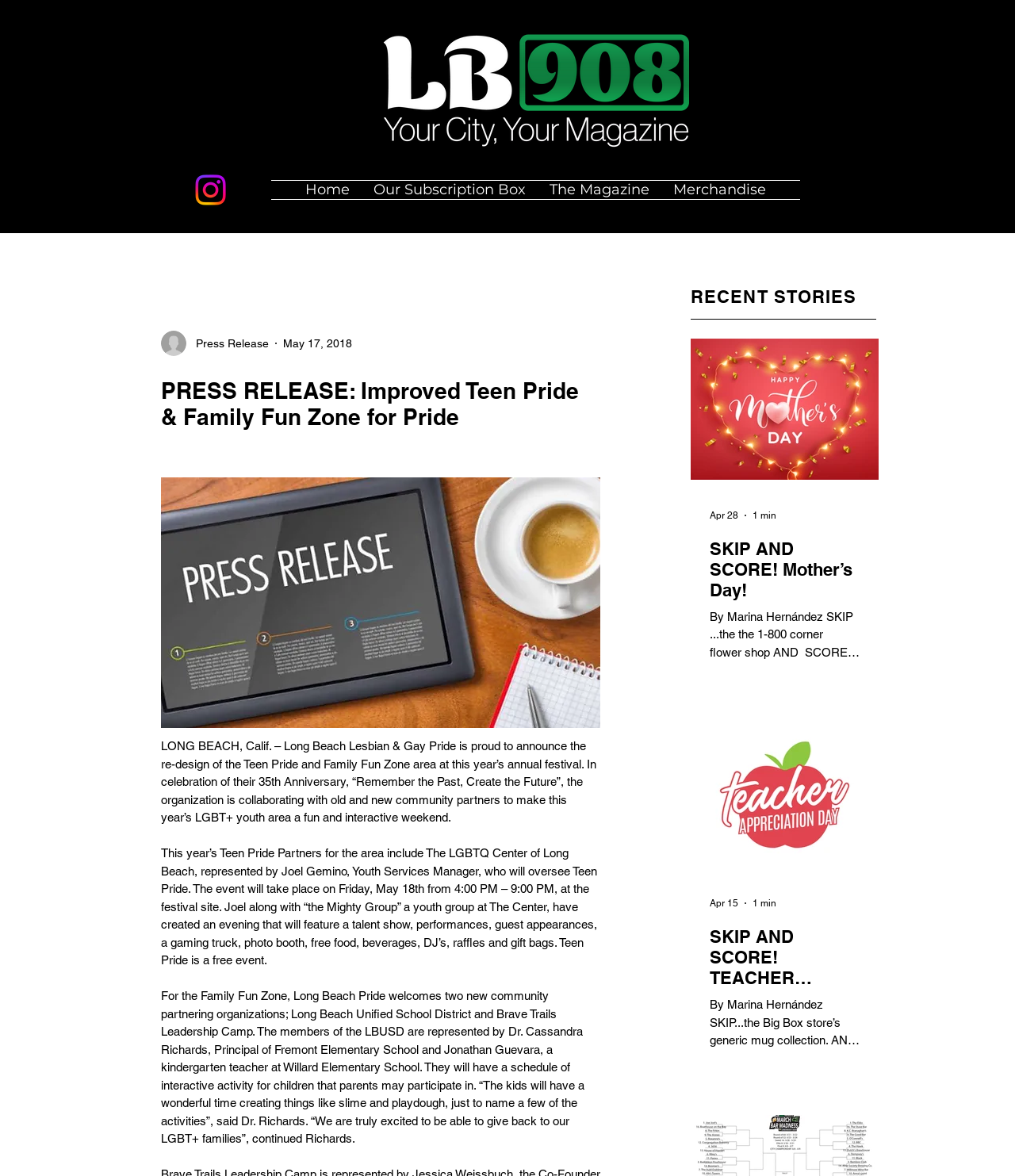What is the name of the writer of the press release?
Please provide a single word or phrase in response based on the screenshot.

Not specified